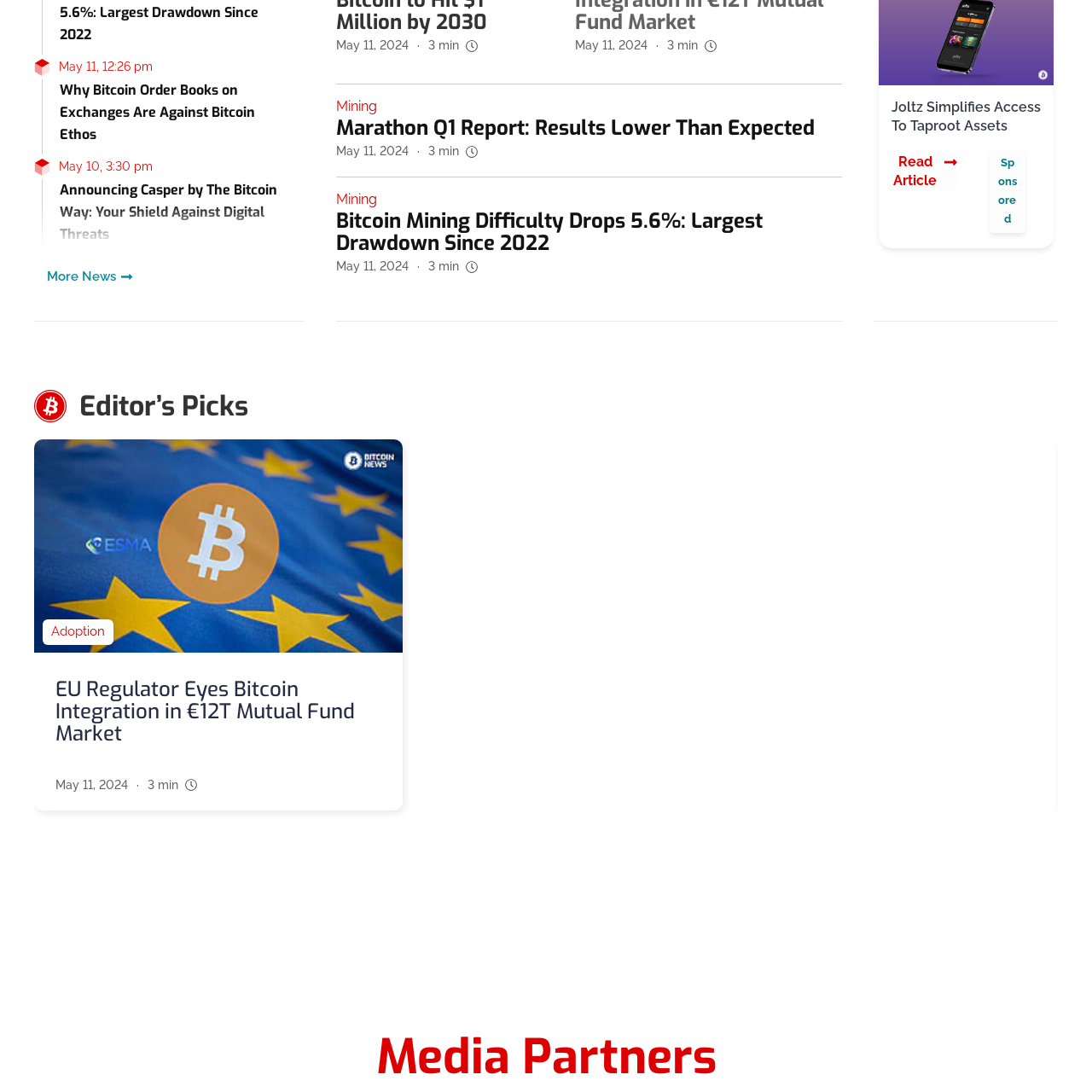Observe the image encased in the red box and deliver an in-depth response to the subsequent question by interpreting the details within the image:
What is Taproot aimed at enhancing?

According to the caption, Taproot is an upgrade to the Bitcoin protocol that is 'aimed at enhancing privacy and efficiency', which suggests that its primary goals are to improve the security and performance of the Bitcoin network.